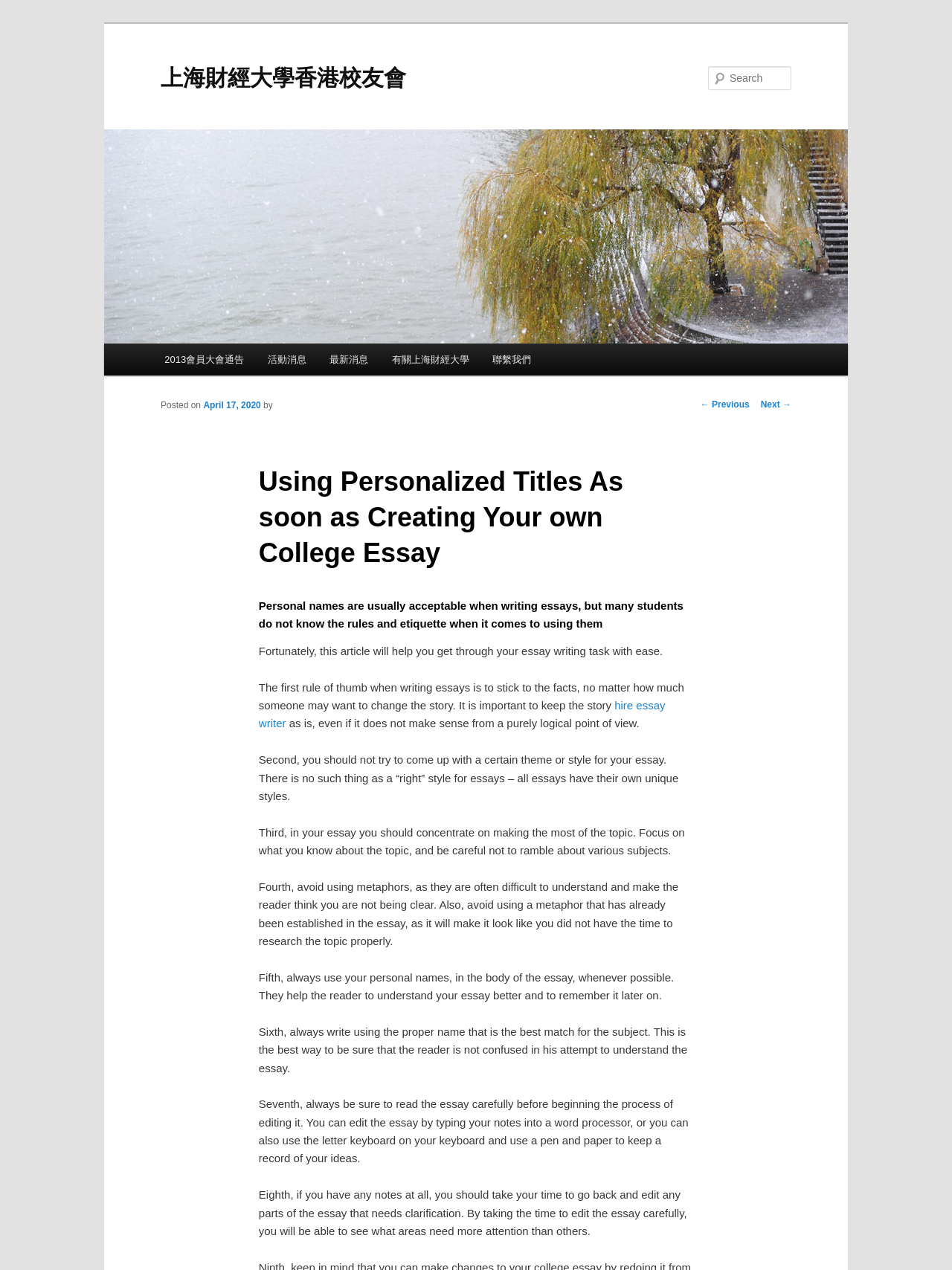Please determine the bounding box coordinates, formatted as (top-left x, top-left y, bottom-right x, bottom-right y), with all values as floating point numbers between 0 and 1. Identify the bounding box of the region described as: ← Previous

[0.736, 0.315, 0.787, 0.323]